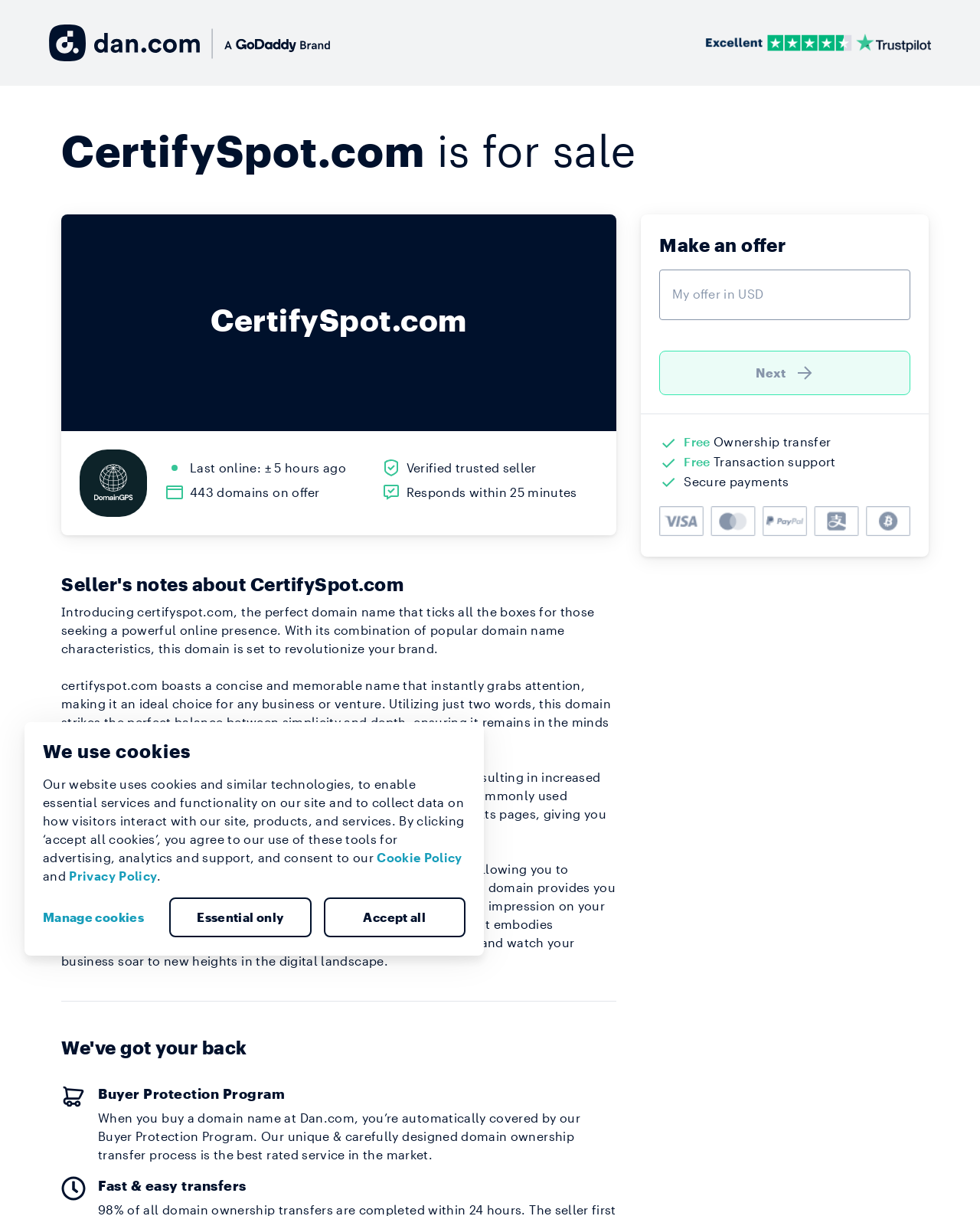Identify the bounding box coordinates for the element that needs to be clicked to fulfill this instruction: "Read James Sawler's article on affordable housing". Provide the coordinates in the format of four float numbers between 0 and 1: [left, top, right, bottom].

None